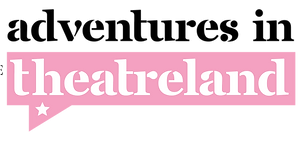Answer the following query with a single word or phrase:
What is the color of the letters in 'adventures in'?

Black